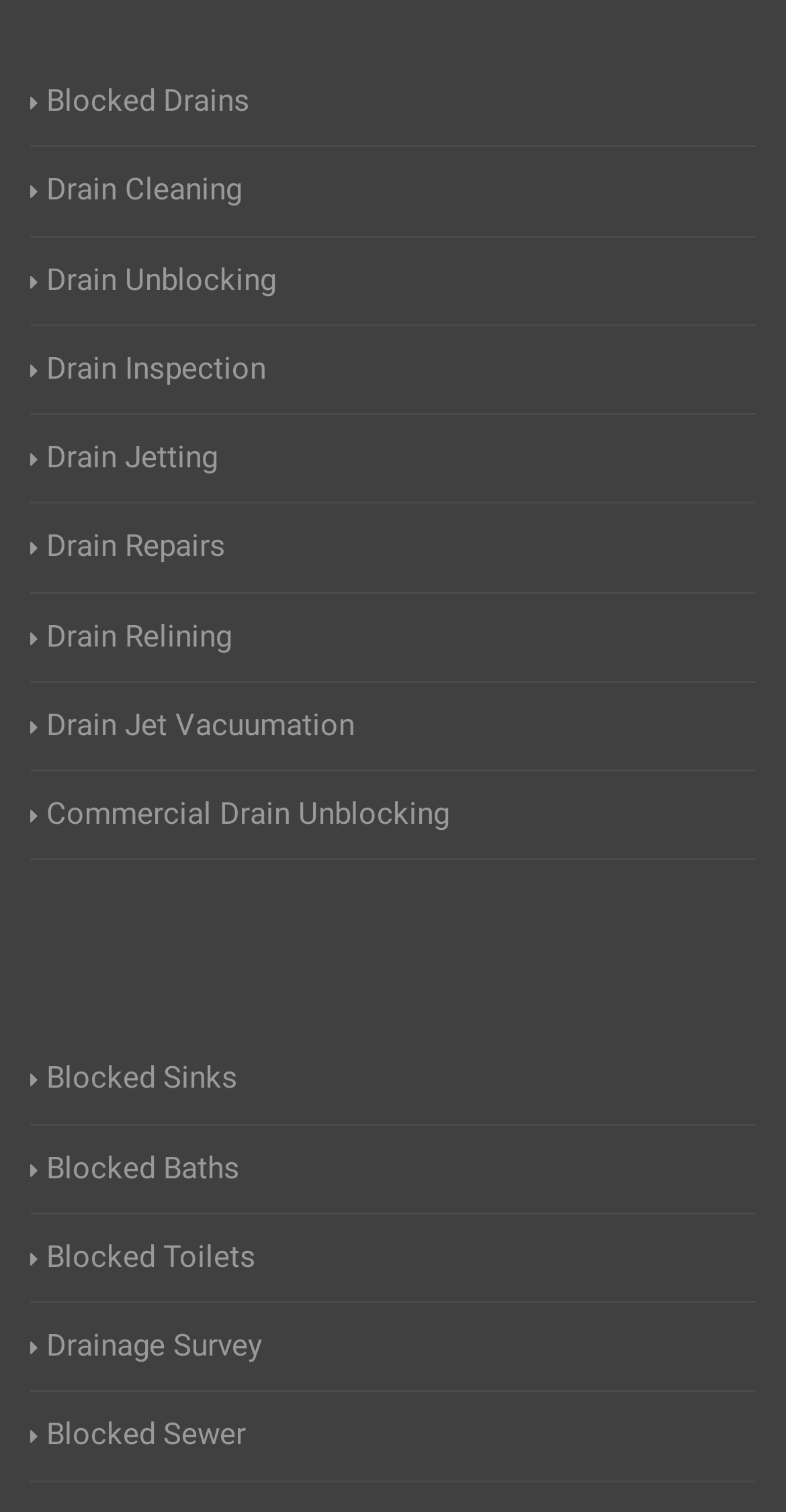Determine the bounding box coordinates of the region I should click to achieve the following instruction: "Learn about Commercial Drain Unblocking". Ensure the bounding box coordinates are four float numbers between 0 and 1, i.e., [left, top, right, bottom].

[0.038, 0.524, 0.572, 0.555]